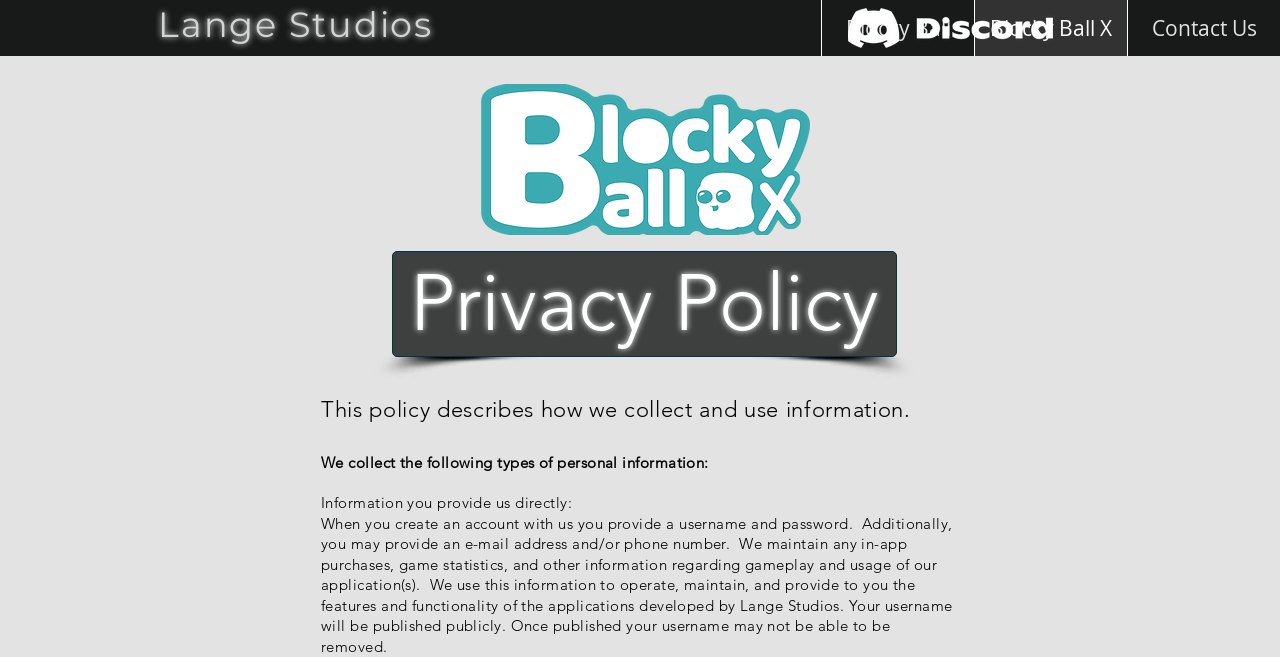Generate a comprehensive caption for the webpage you are viewing.

The webpage is about the privacy policy of Blocky Ball X, a game developed by Lange Studios. At the top of the page, there is a navigation bar with links to "Blocky Ball", "Blocky Ball X", and "Contact Us". To the left of the navigation bar, there is a link to "Lange Studios". 

On the top-right corner, there is a Discord logo with a link. Next to it, there is the BlockyballX logo. 

Below the navigation bar, there is a heading that reads "Privacy Policy". Underneath the heading, there is a paragraph of text that explains the purpose of the policy, which is to describe how the company collects and uses information. 

Further down, there are several sections of text that outline the types of personal information collected, including information provided directly by users, such as usernames, passwords, email addresses, and phone numbers. The text also explains how this information is used to operate and maintain the game applications developed by Lange Studios. Additionally, it mentions that usernames will be published publicly and may not be removable once published.